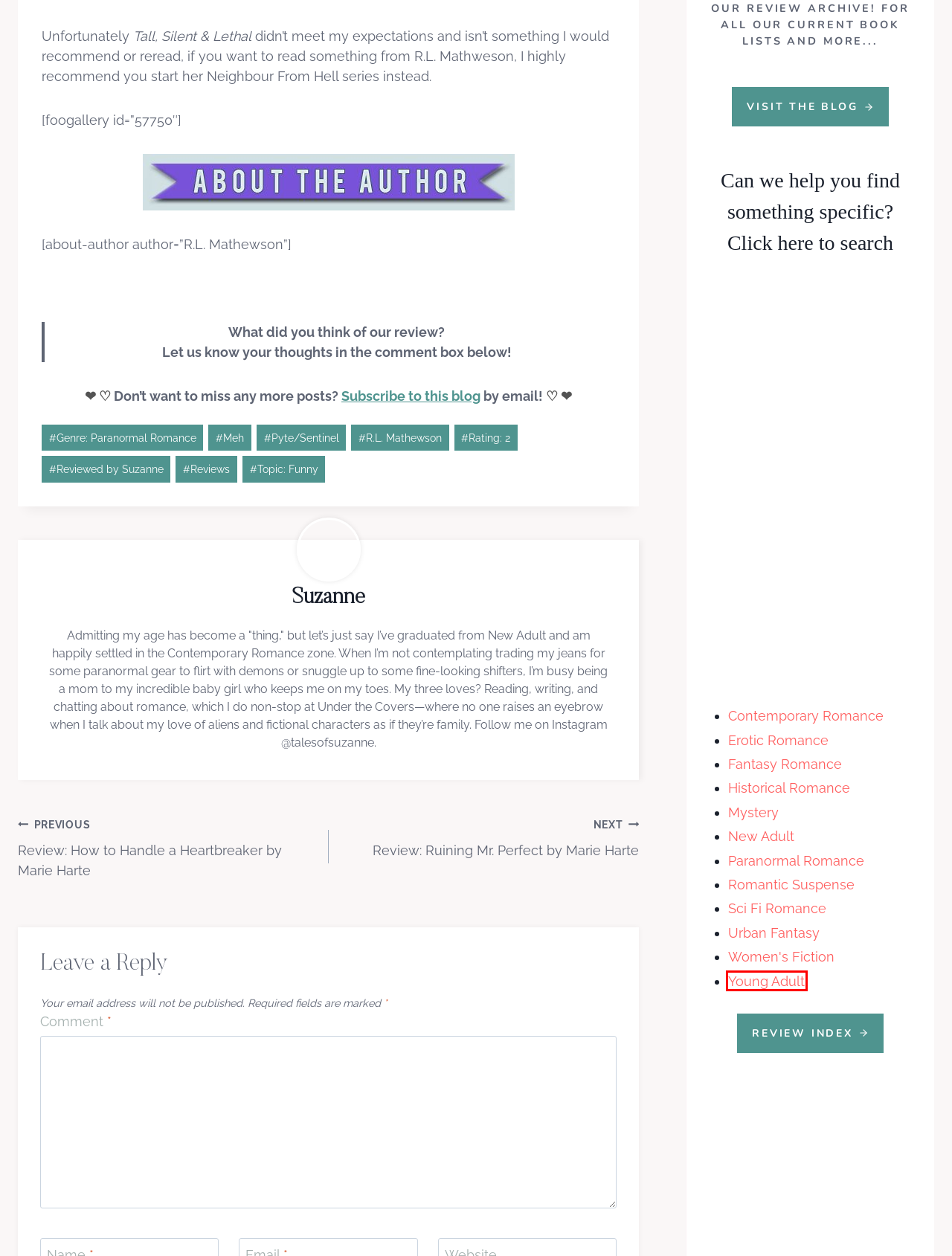Given a screenshot of a webpage with a red bounding box highlighting a UI element, choose the description that best corresponds to the new webpage after clicking the element within the red bounding box. Here are your options:
A. Topic: Funny - Under the Covers Book Blog - Archive
B. Genre: Women's Fiction - Under the Covers Book Blog - Archive
C. Genre: Urban Fantasy - Under the Covers Book Blog - Archive
D. Genre: Sci Fi Romance - Under the Covers Book Blog - Archive
E. Genre: Young Adult - Under the Covers Book Blog - Archive
F. Reviewed by Suzanne - Under the Covers Book Blog - Archive
G. Meh - Under the Covers Book Blog - Archive
H. Pyte/Sentinel - Under the Covers Book Blog - Archive

E